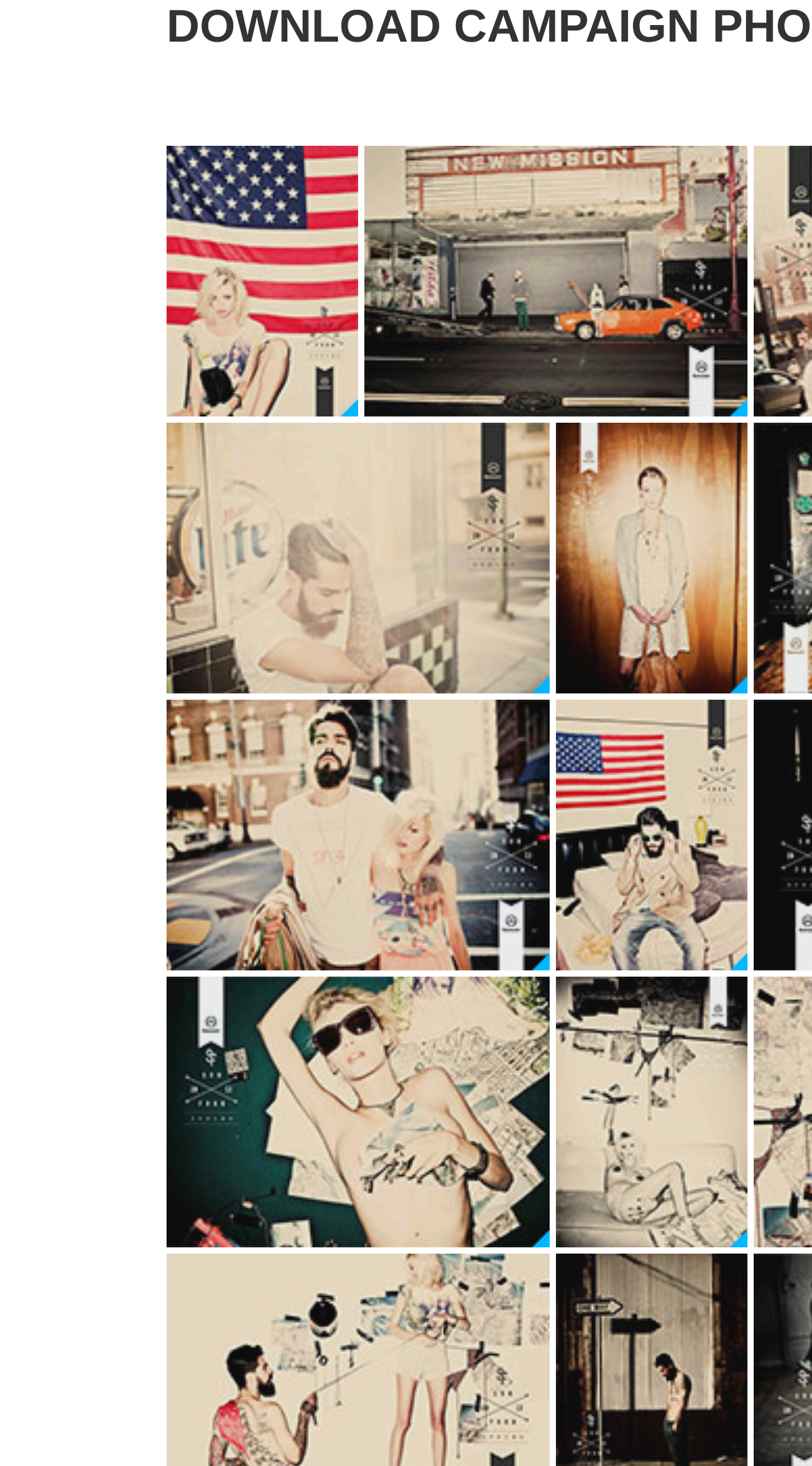What is the shape of the icons next to the download links? Refer to the image and provide a one-word or short phrase answer.

Image